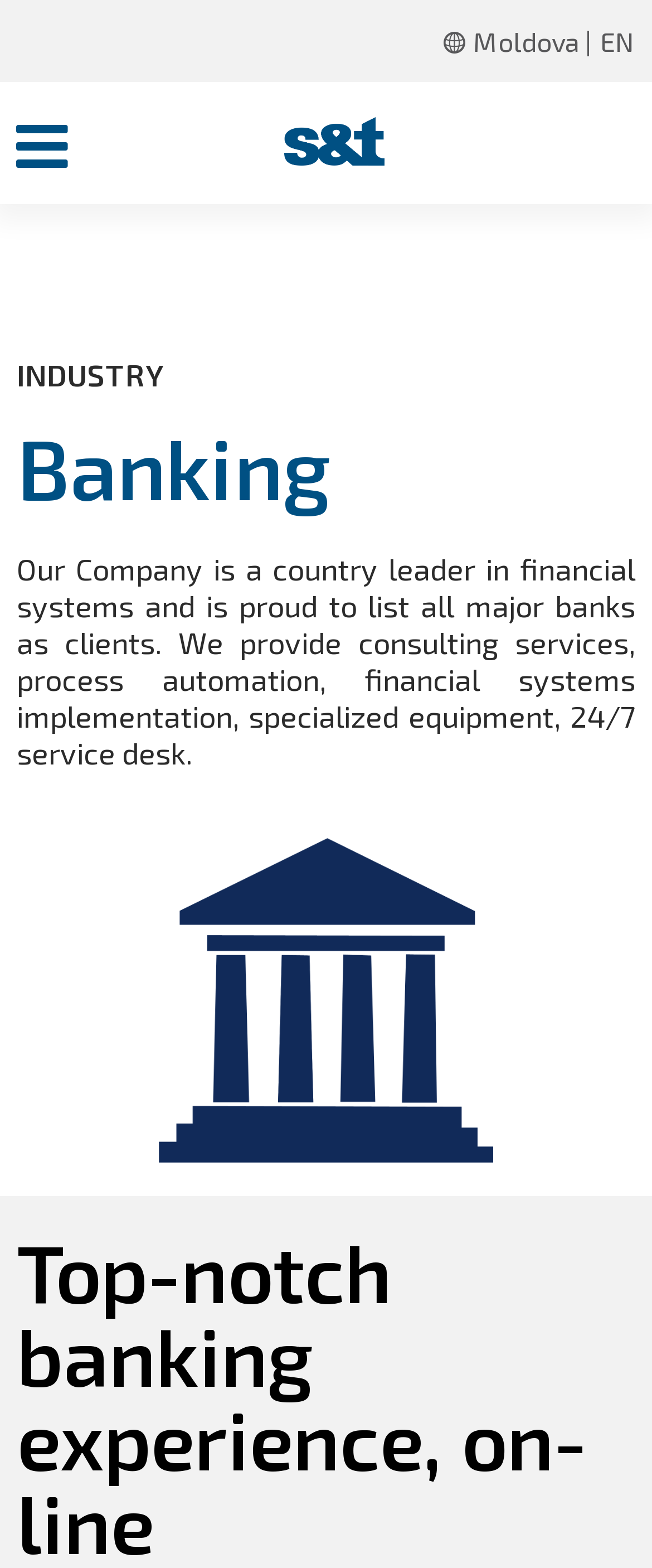Extract the bounding box of the UI element described as: "Moldova | EN".

[0.668, 0.016, 0.974, 0.036]